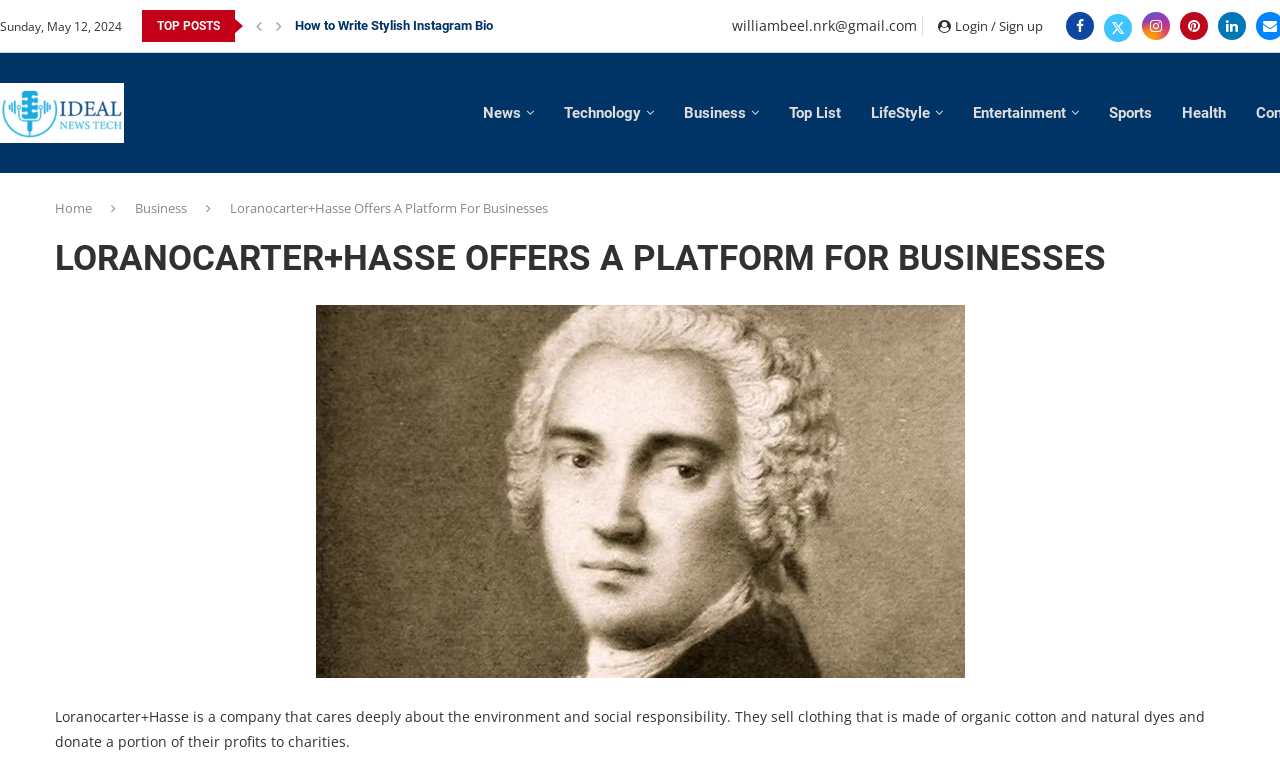Offer an extensive depiction of the webpage and its key elements.

The webpage appears to be a news and blog website, with a focus on businesses and social responsibility. At the top of the page, there is a date displayed, "Sunday, May 12, 2024", followed by a section labeled "TOP POSTS". Below this, there are several links to news articles, including "wmlink/2step Complete Setup: Walmart One 2..." and "What Is The 25th Island Of...".

To the right of the news article links, there is a section with social media links, including Facebook, Twitter, Instagram, Pinterest, and Linkedin. Above this section, there is a logo for "idealnewstech", accompanied by an image.

The main content of the page is divided into sections, with links to different categories such as News, Technology, Business, Top List, LifeStyle, Entertainment, Sports, and Health. Below these links, there is a heading that reads "LORANOCARTER+HASSE OFFERS A PLATFORM FOR BUSINESSES", followed by a brief description of the company Loranocarter+Hasse, which cares about the environment and social responsibility, sells organic cotton clothing, and donates to charities.

There is also an image below the company description, but its content is not specified. At the top right of the page, there is a login/sign up link, and an email address "williambeel.nrk@gmail.com" is displayed.